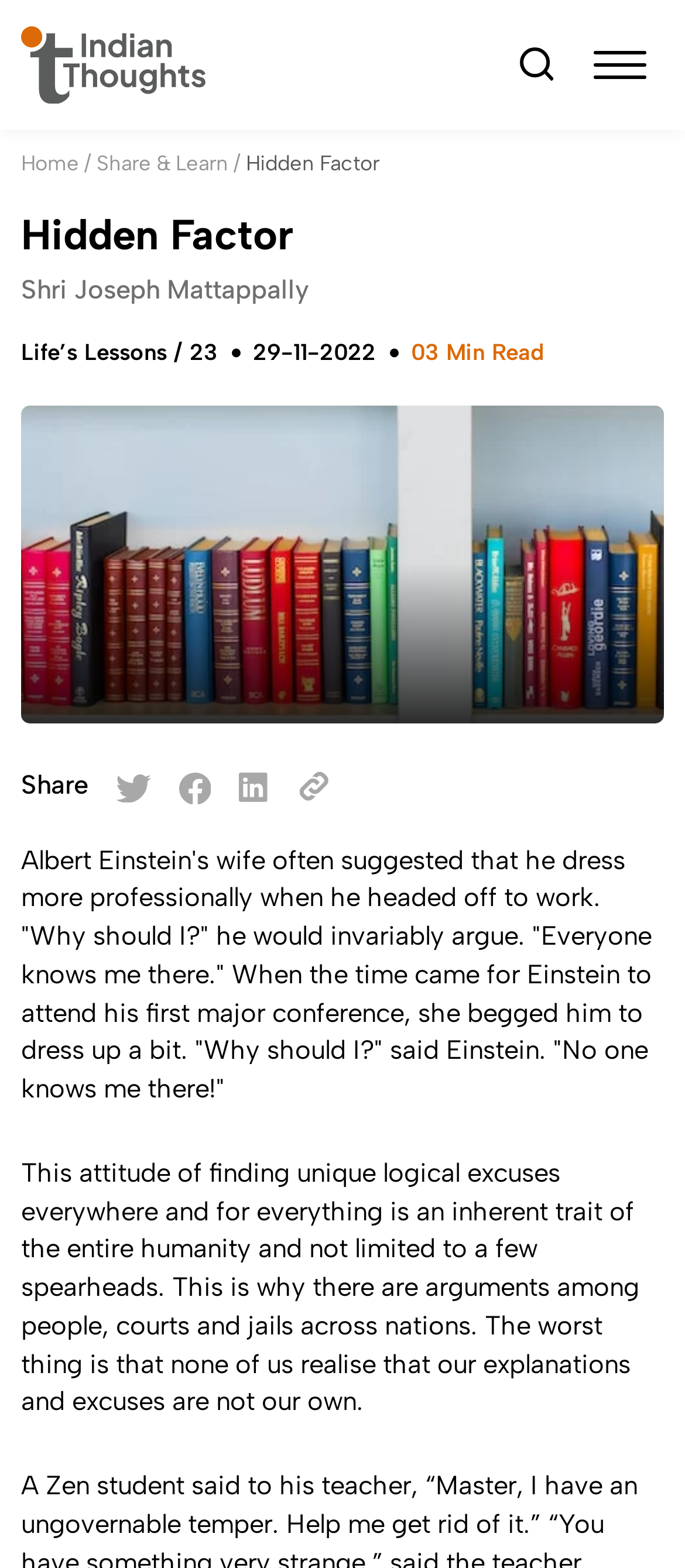Using the information in the image, could you please answer the following question in detail:
What is the topic of the article?

The topic of the article is mentioned in the webpage as 'Life's Lessons / 23' which is located below the main heading 'Hidden Factor' and above the article content. It seems to be a series of life lessons, and this particular article is the 23rd one.